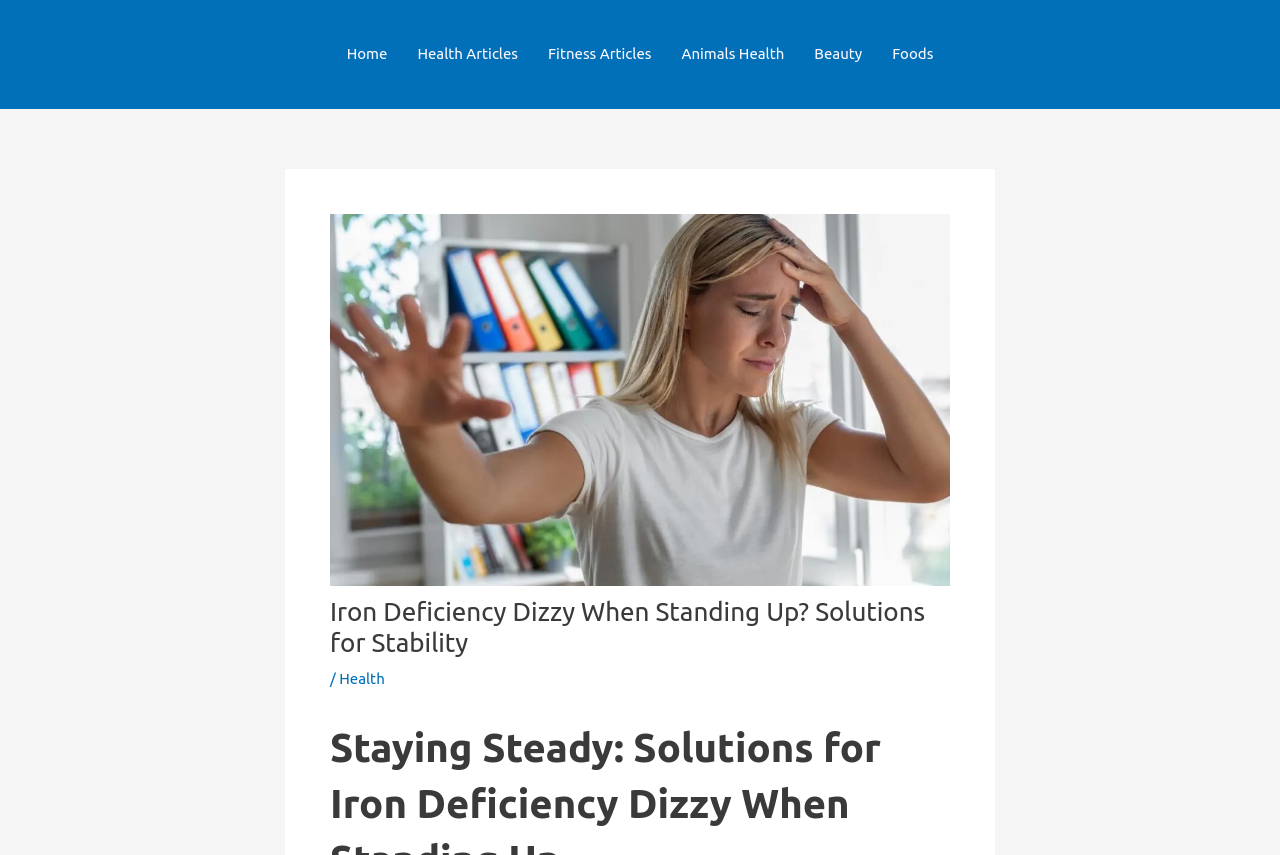Offer a detailed account of what is visible on the webpage.

The webpage is about finding solutions for iron deficiency and dizziness when standing up. At the top left, there is a link to "Health & Fitness" accompanied by a related image. Below this, a navigation bar spans across the top of the page, containing links to various sections of the website, including "Home", "Health Articles", "Fitness Articles", "Animals Health", "Beauty", and "Foods".

In the main content area, a large header image displays the title "Iron Deficiency Dizzy When Standing Up". Directly below the image, a heading with the same title is presented. To the right of the heading, a forward slash is displayed, followed by a link to "Health". The overall layout suggests that the webpage is focused on providing information and solutions related to iron deficiency and dizziness, with easy access to other relevant health-related topics.